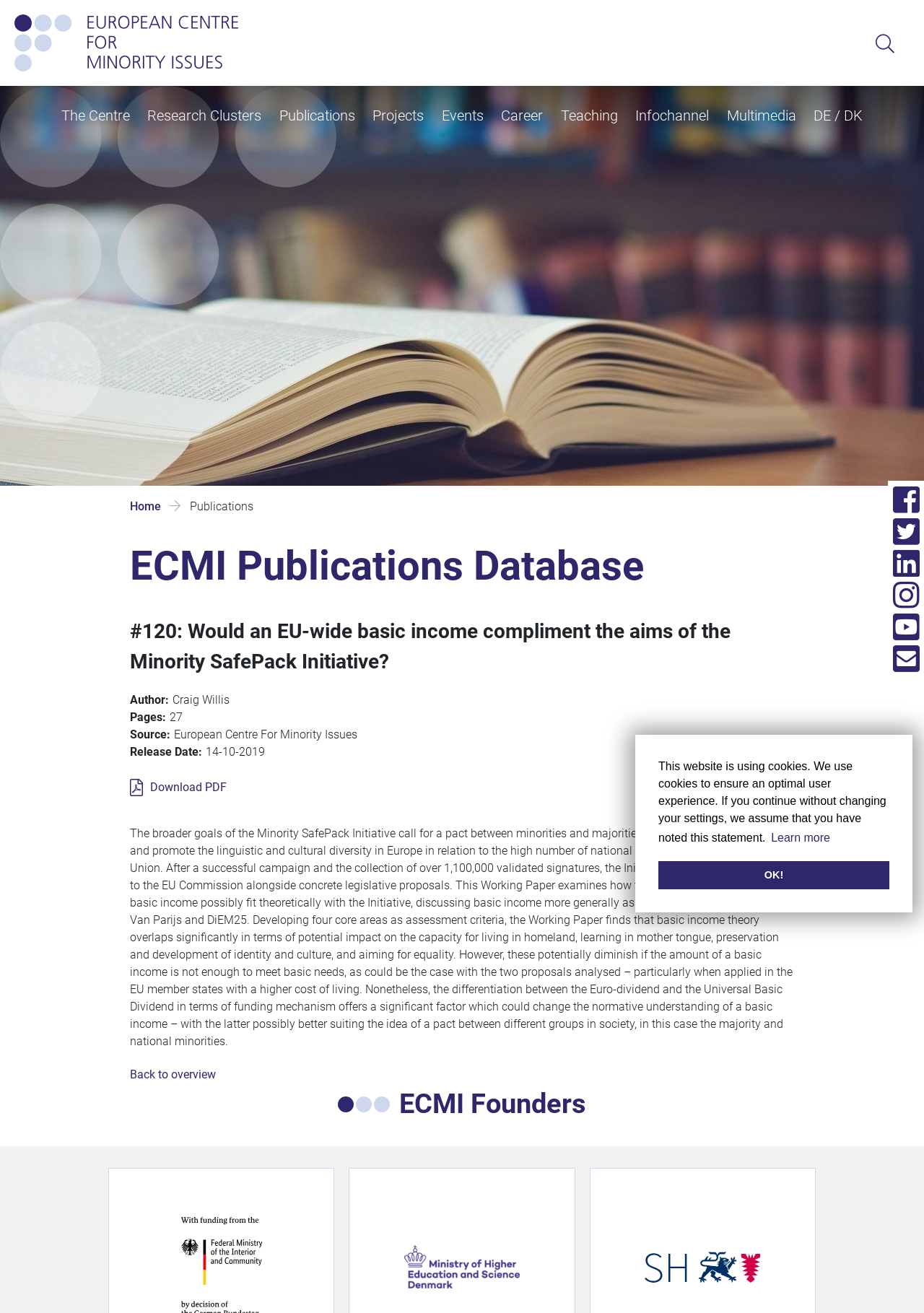How many pages does the publication have?
Answer the question with detailed information derived from the image.

I found the answer by looking at the text 'Pages: 27' which is located below the 'Author:' label, indicating the number of pages in the publication.